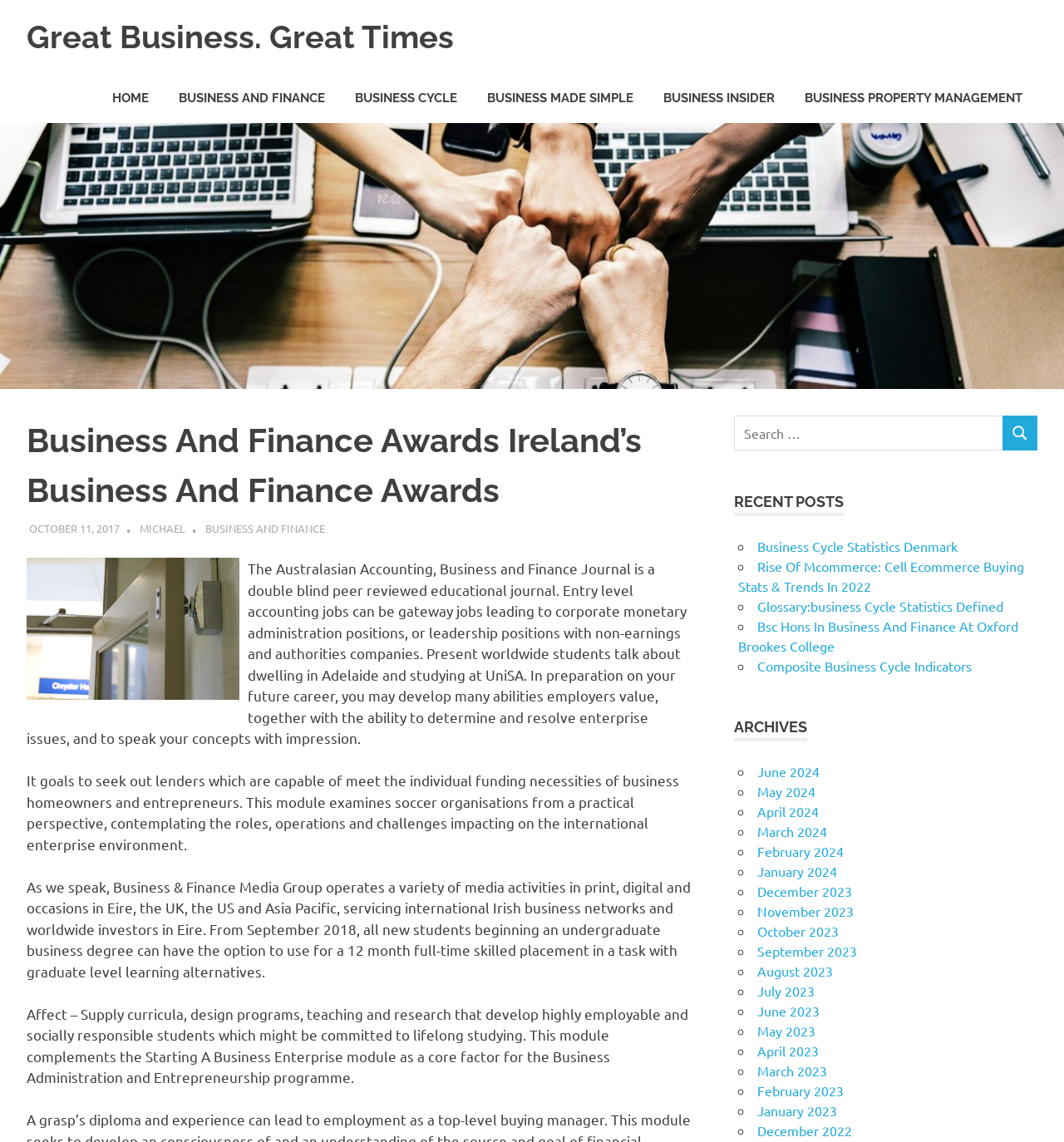Can you find and generate the webpage's heading?

Business And Finance Awards Ireland’s Business And Finance Awards